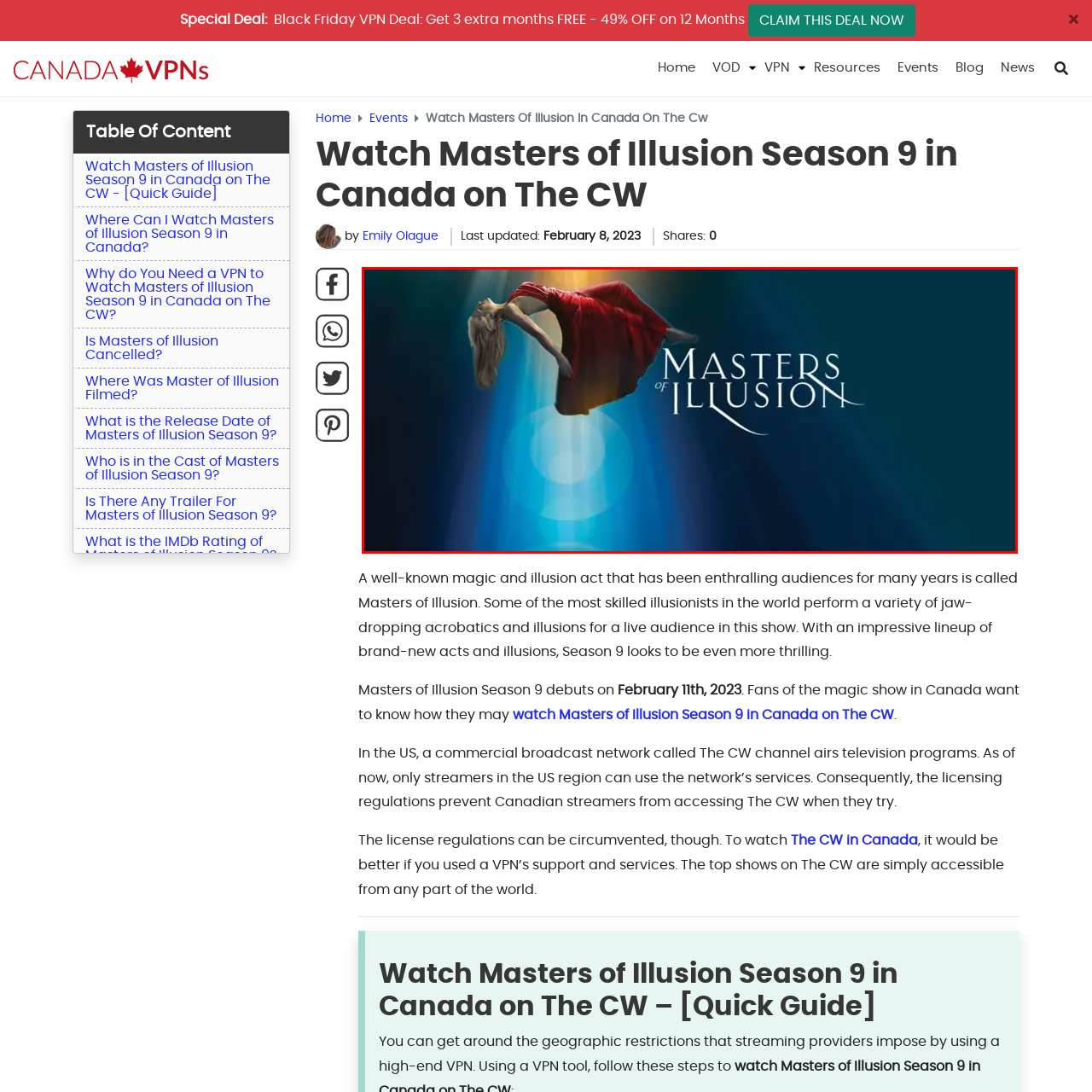What is the background color of the image?
Please closely examine the image within the red bounding box and provide a detailed answer based on the visual information.

The background of the image is composed of soft blue hues, which enhances the ethereal quality of the image and provides a subtle contrast to the bright light rays illuminating the scene.